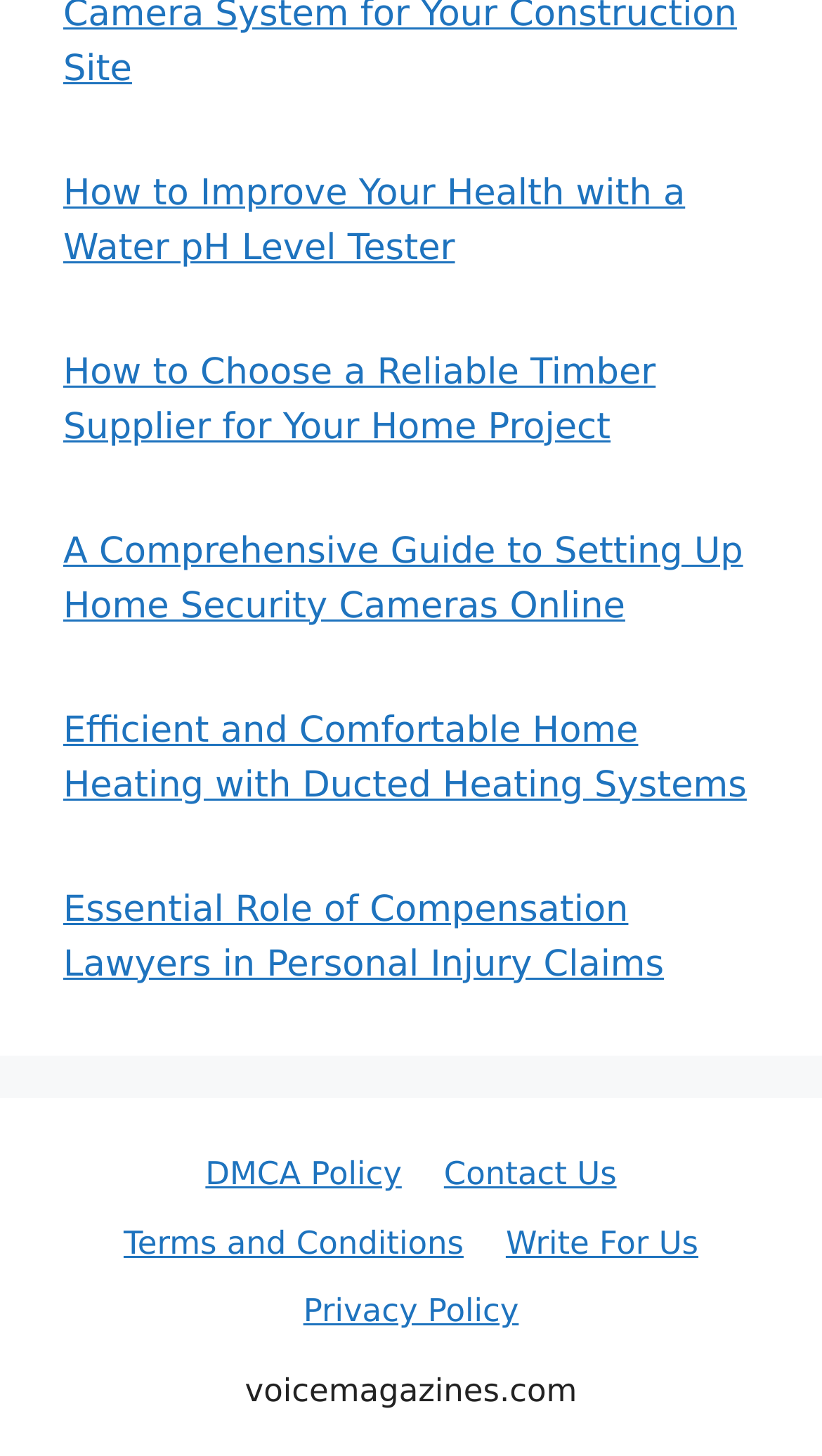Determine the bounding box coordinates of the clickable element necessary to fulfill the instruction: "Read the article about improving health with a water pH level tester". Provide the coordinates as four float numbers within the 0 to 1 range, i.e., [left, top, right, bottom].

[0.077, 0.119, 0.834, 0.185]